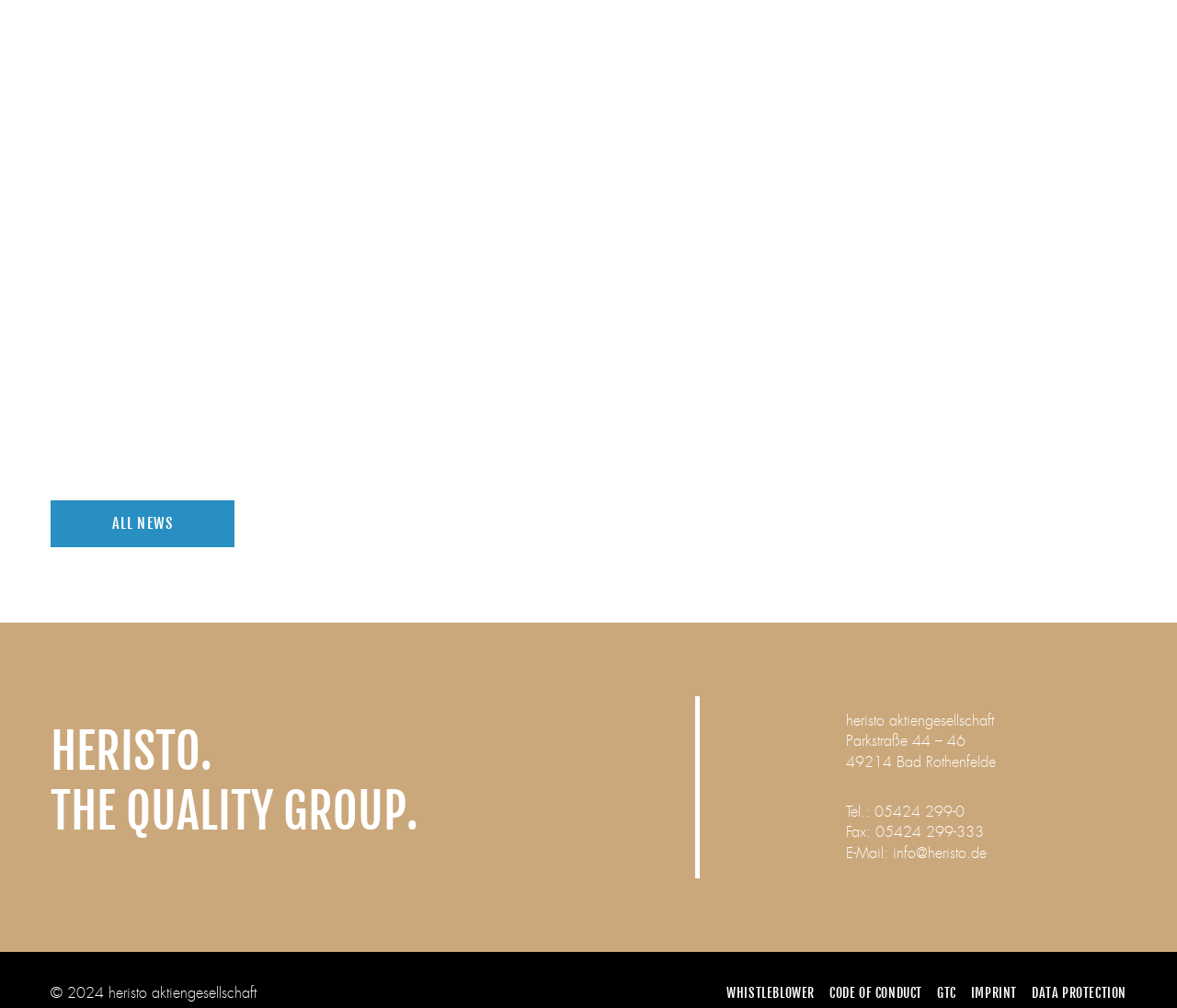How many links are in the footer?
Please provide a single word or phrase as the answer based on the screenshot.

6